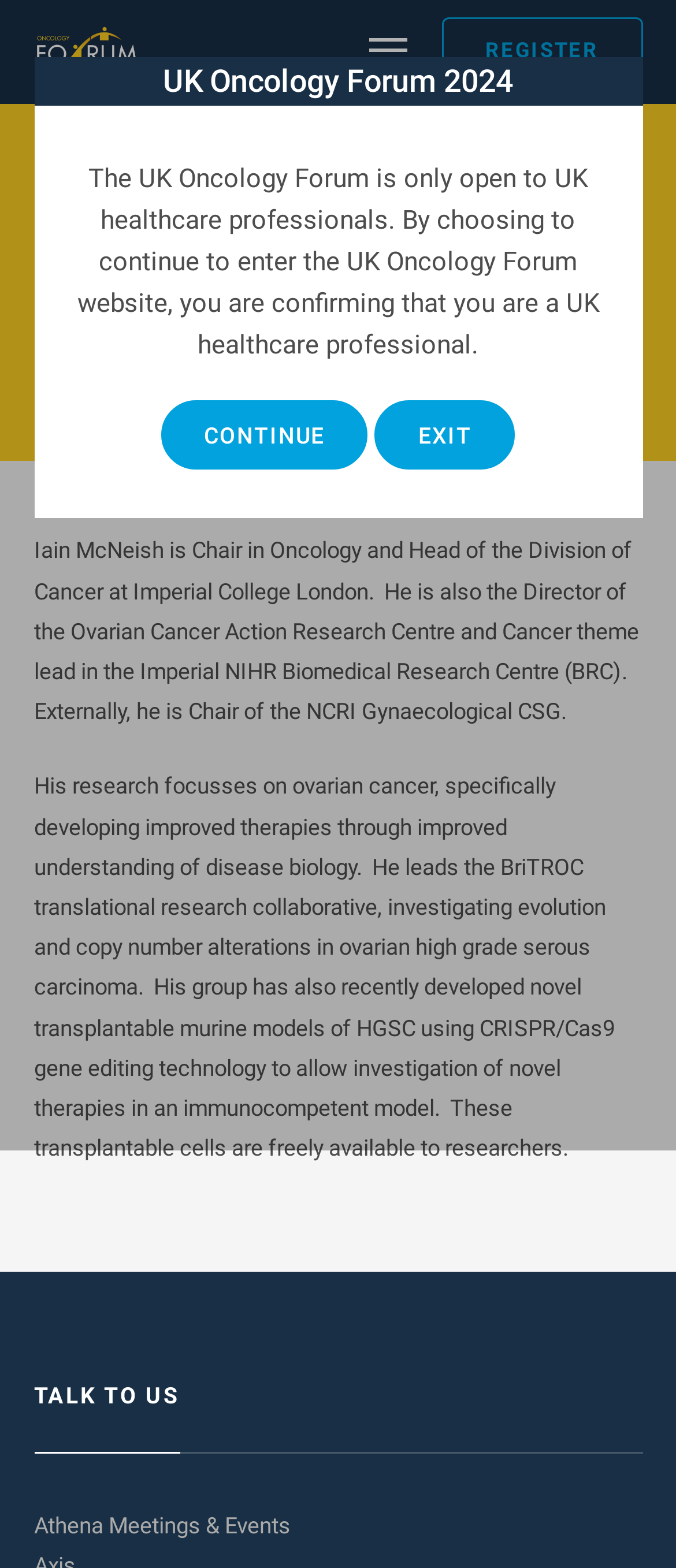Determine the bounding box for the described UI element: "parent_node: REGISTER".

[0.546, 0.0, 0.602, 0.066]